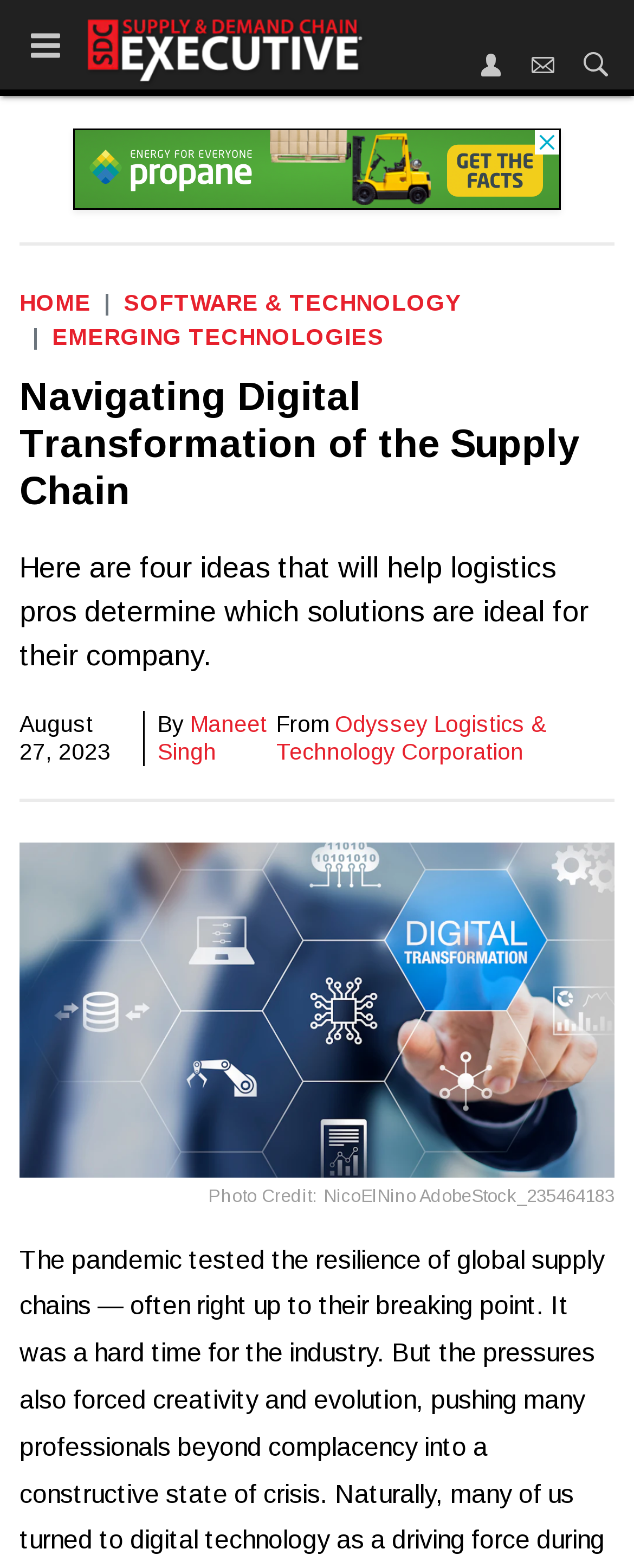Answer the question in a single word or phrase:
How many links are in the breadcrumb navigation?

3